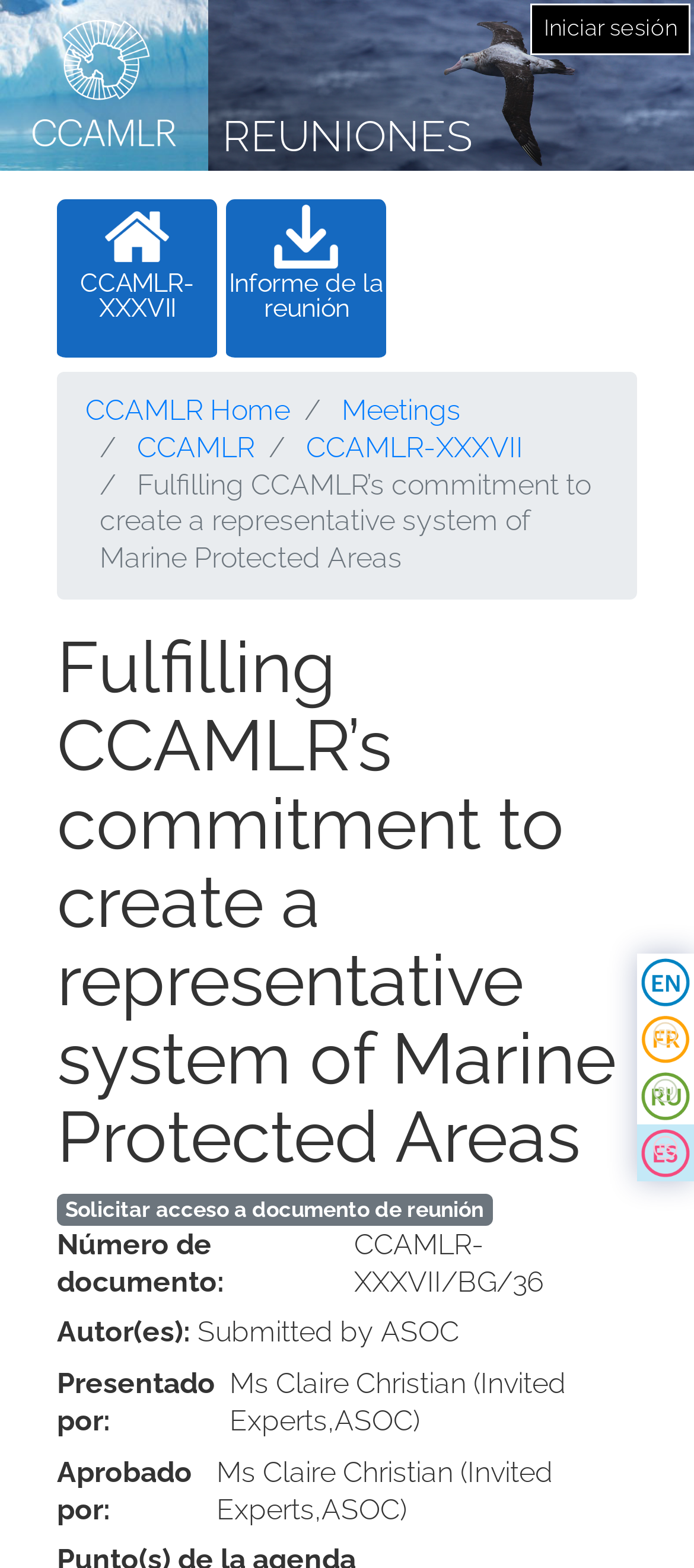Can you determine the bounding box coordinates of the area that needs to be clicked to fulfill the following instruction: "Switch to English"?

[0.918, 0.608, 1.0, 0.686]